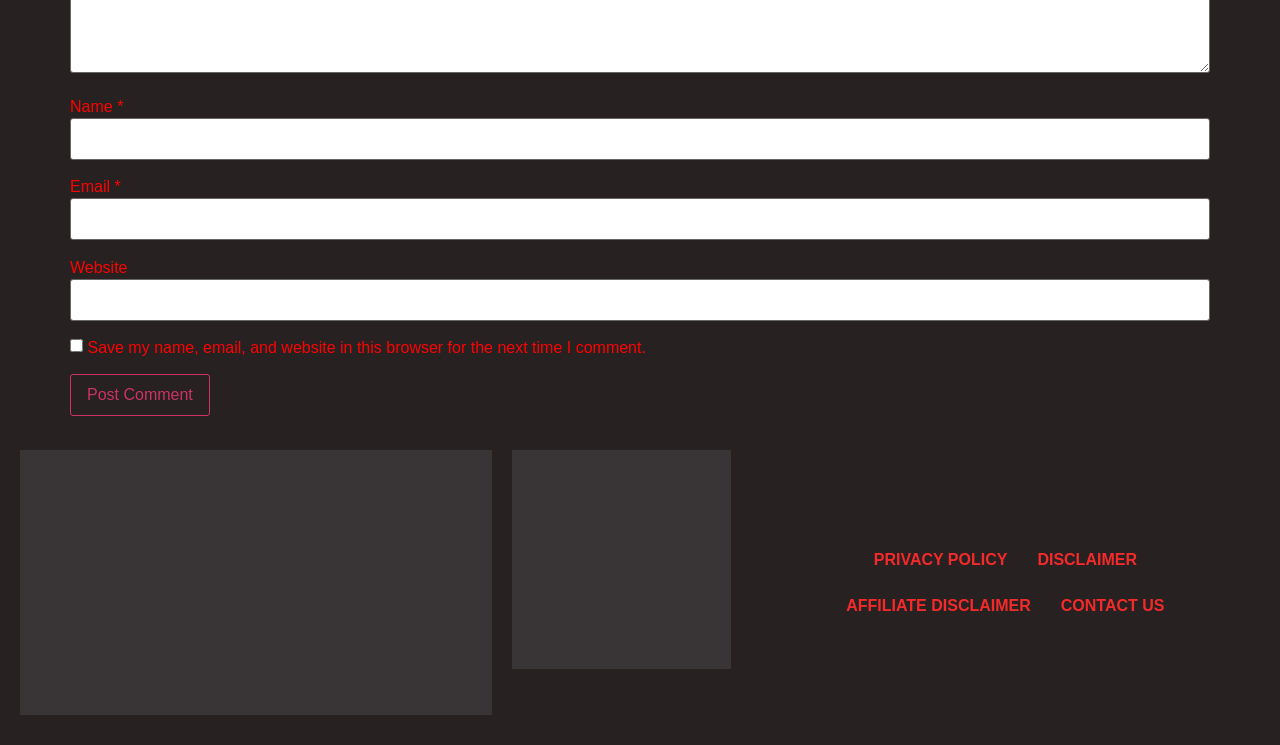Could you locate the bounding box coordinates for the section that should be clicked to accomplish this task: "Enter your name".

[0.055, 0.158, 0.945, 0.215]